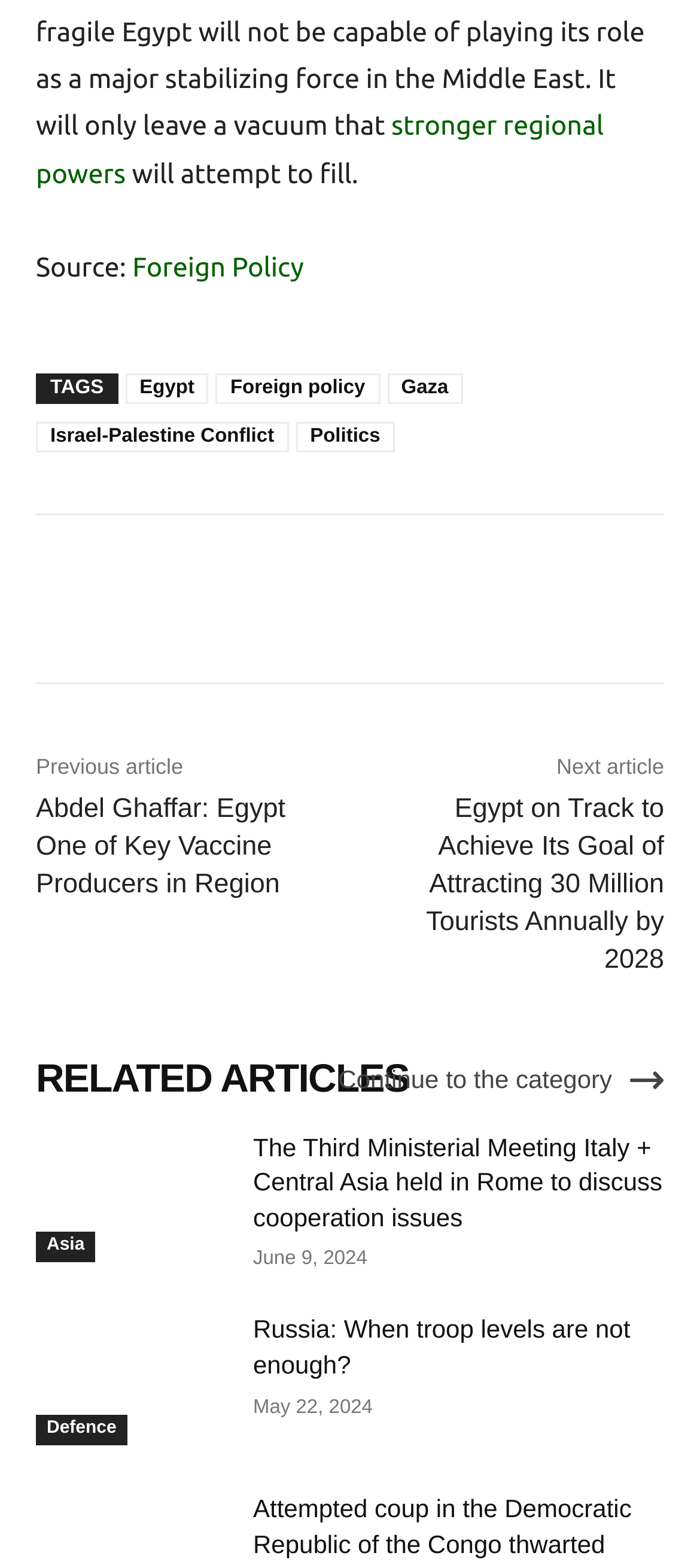What is the date of the article 'Russia: When troop levels are not enough?'?
Provide a short answer using one word or a brief phrase based on the image.

May 22, 2024